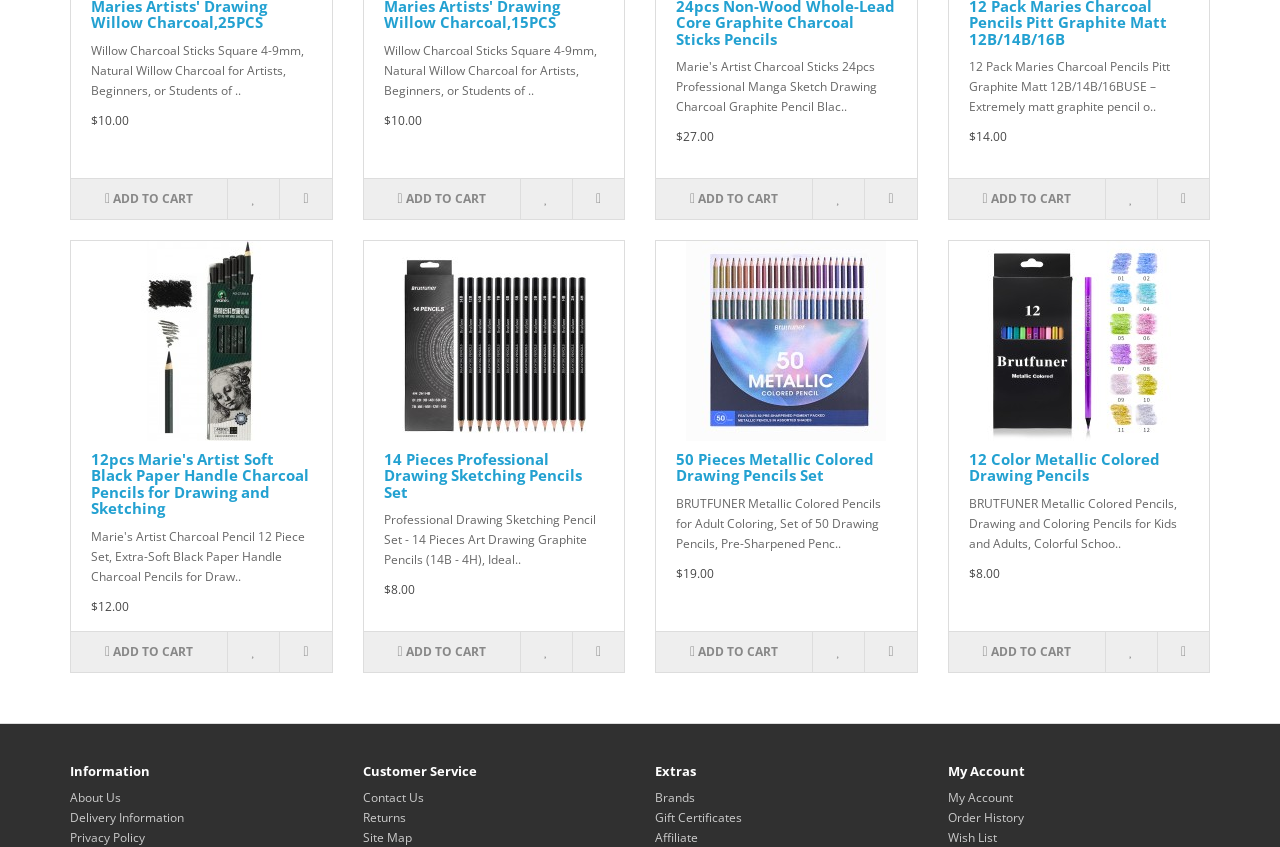What is the category of the link 'About Us'?
Provide a concise answer using a single word or phrase based on the image.

Information